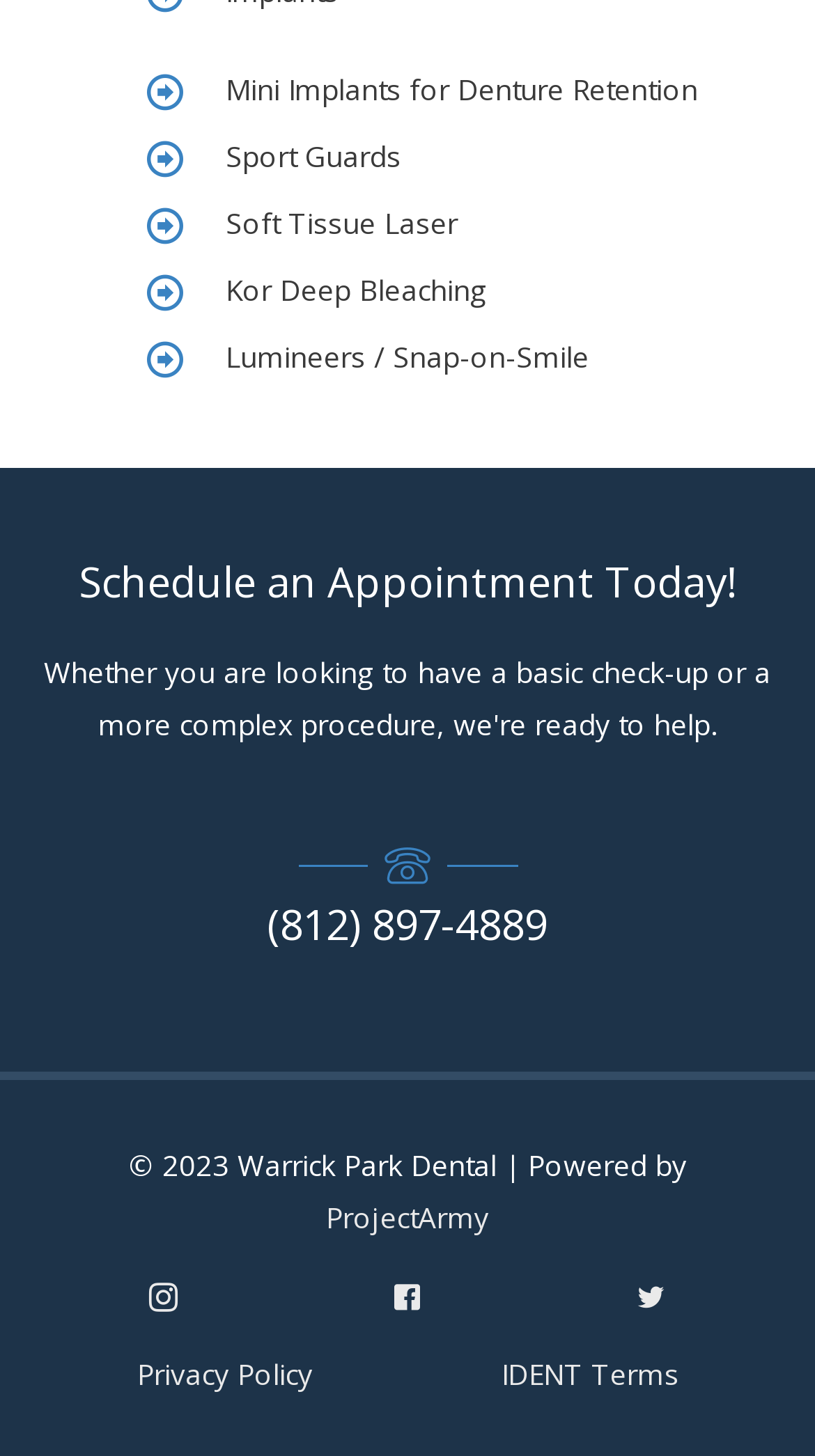Using the webpage screenshot, locate the HTML element that fits the following description and provide its bounding box: "ProjectArmy".

[0.051, 0.818, 0.949, 0.854]